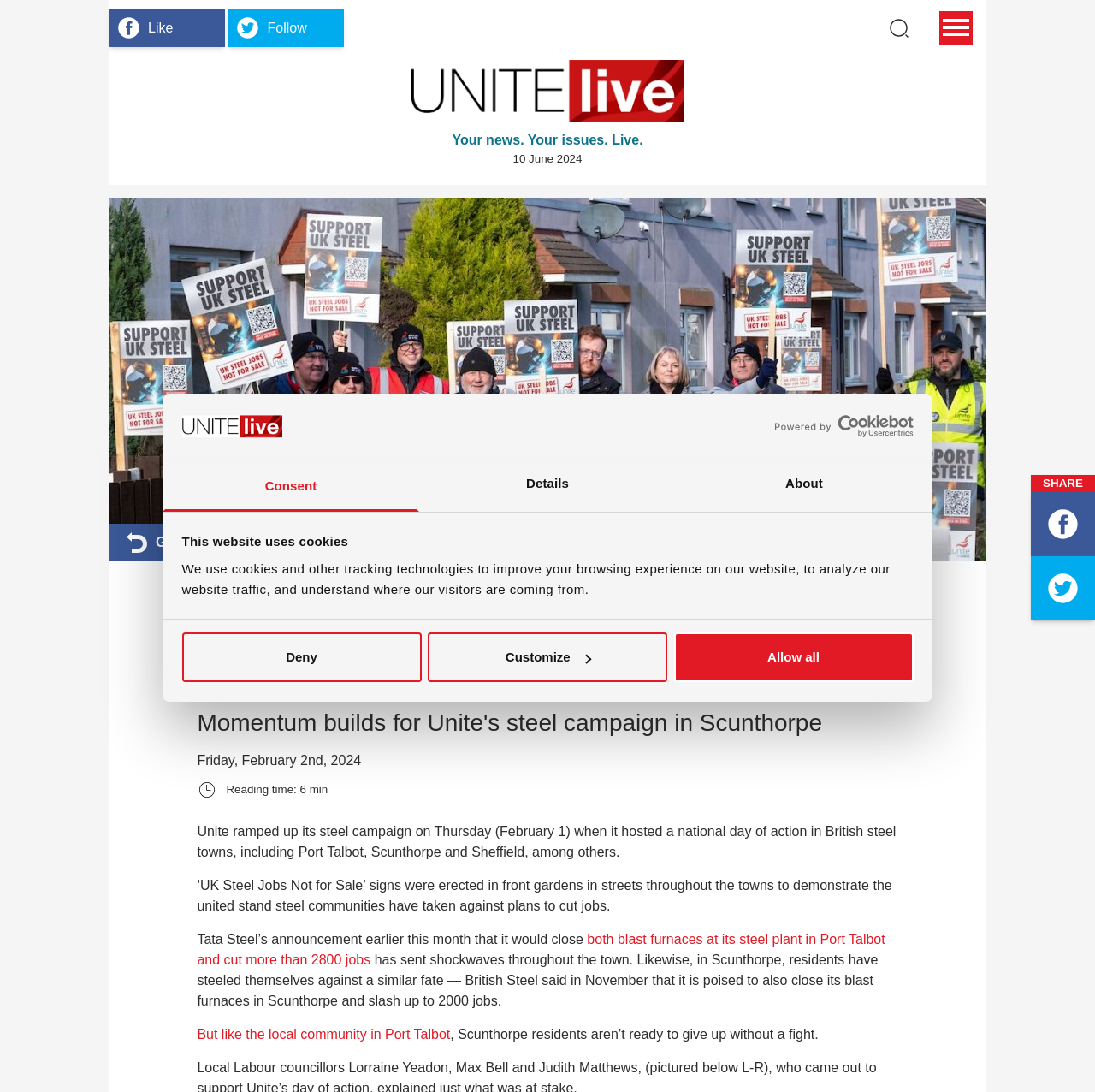What is the purpose of the 'UK Steel Jobs Not for Sale' signs?
Using the visual information, reply with a single word or short phrase.

To demonstrate united stand against job cuts